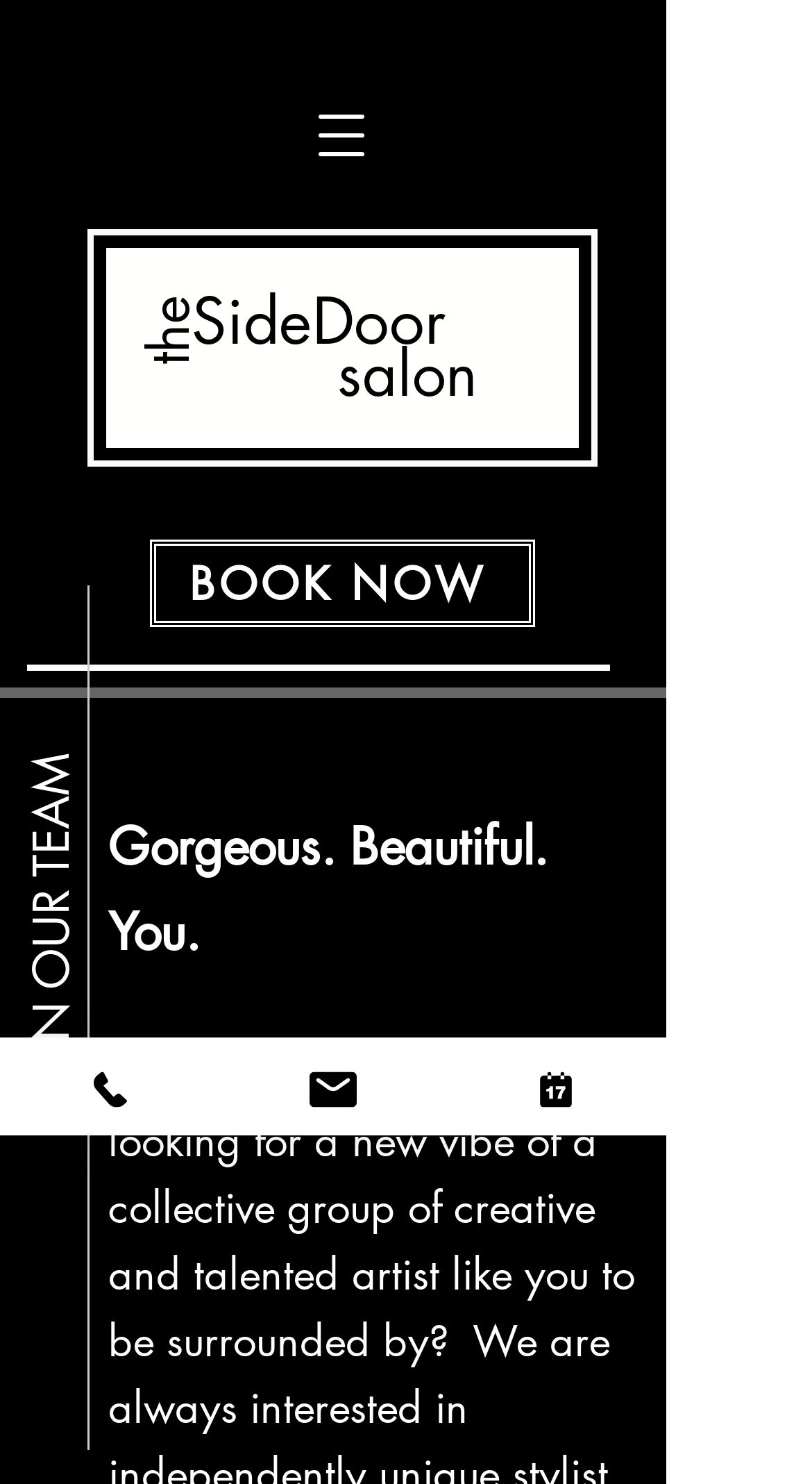Respond with a single word or short phrase to the following question: 
What is the theme of the website?

Beauty